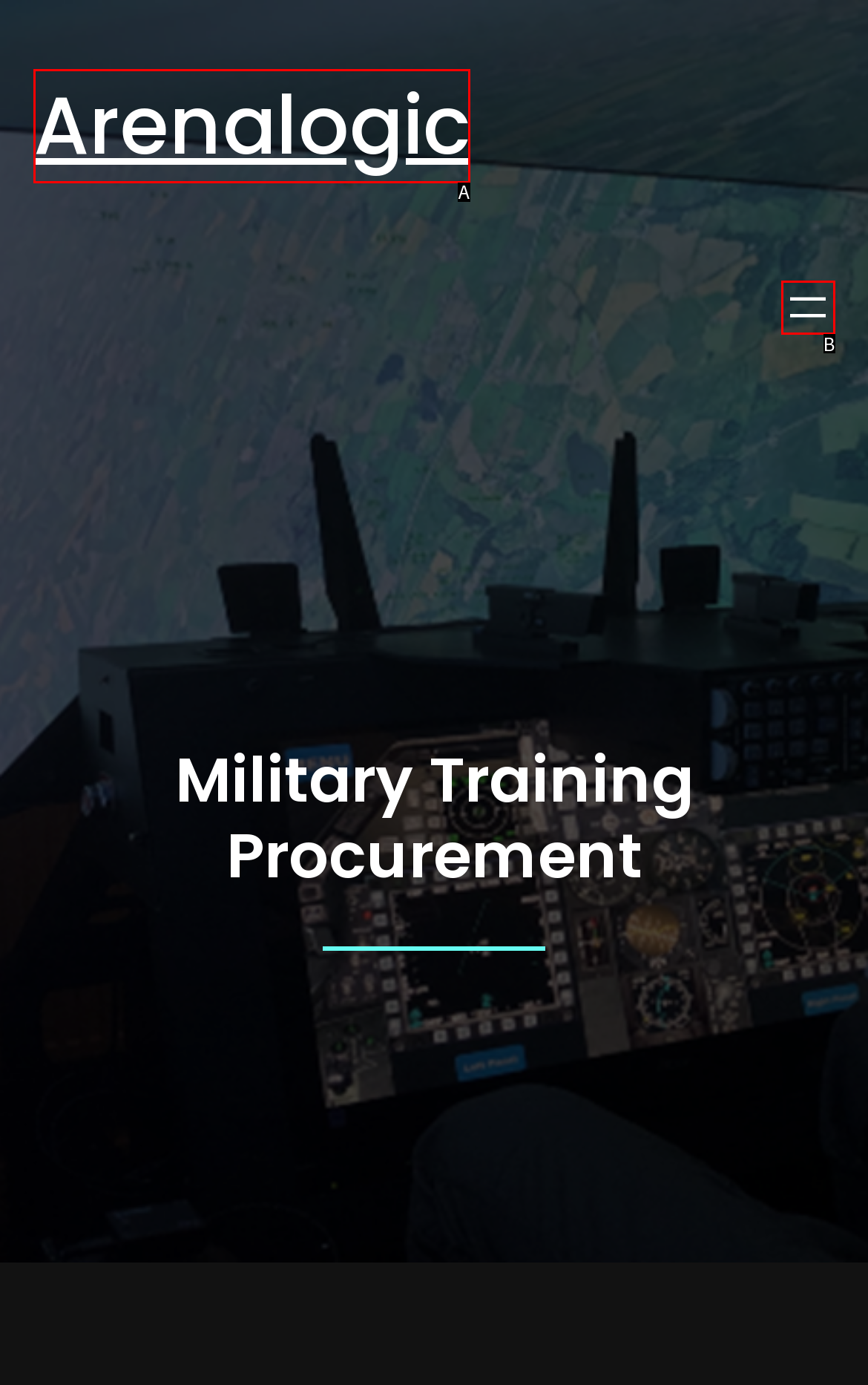Assess the description: Arenalogic and select the option that matches. Provide the letter of the chosen option directly from the given choices.

A